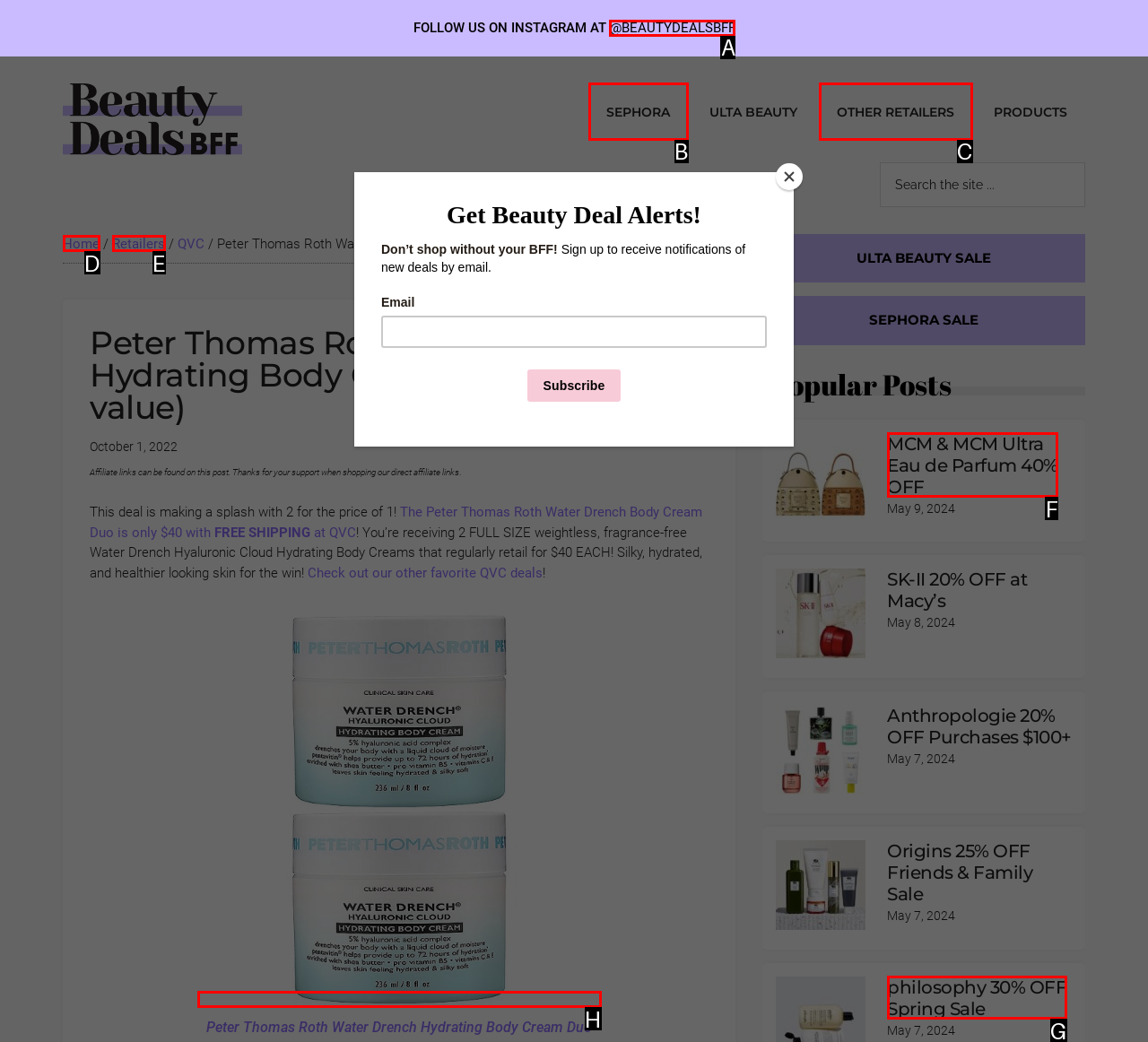From the provided choices, determine which option matches the description: Other Retailers. Respond with the letter of the correct choice directly.

C